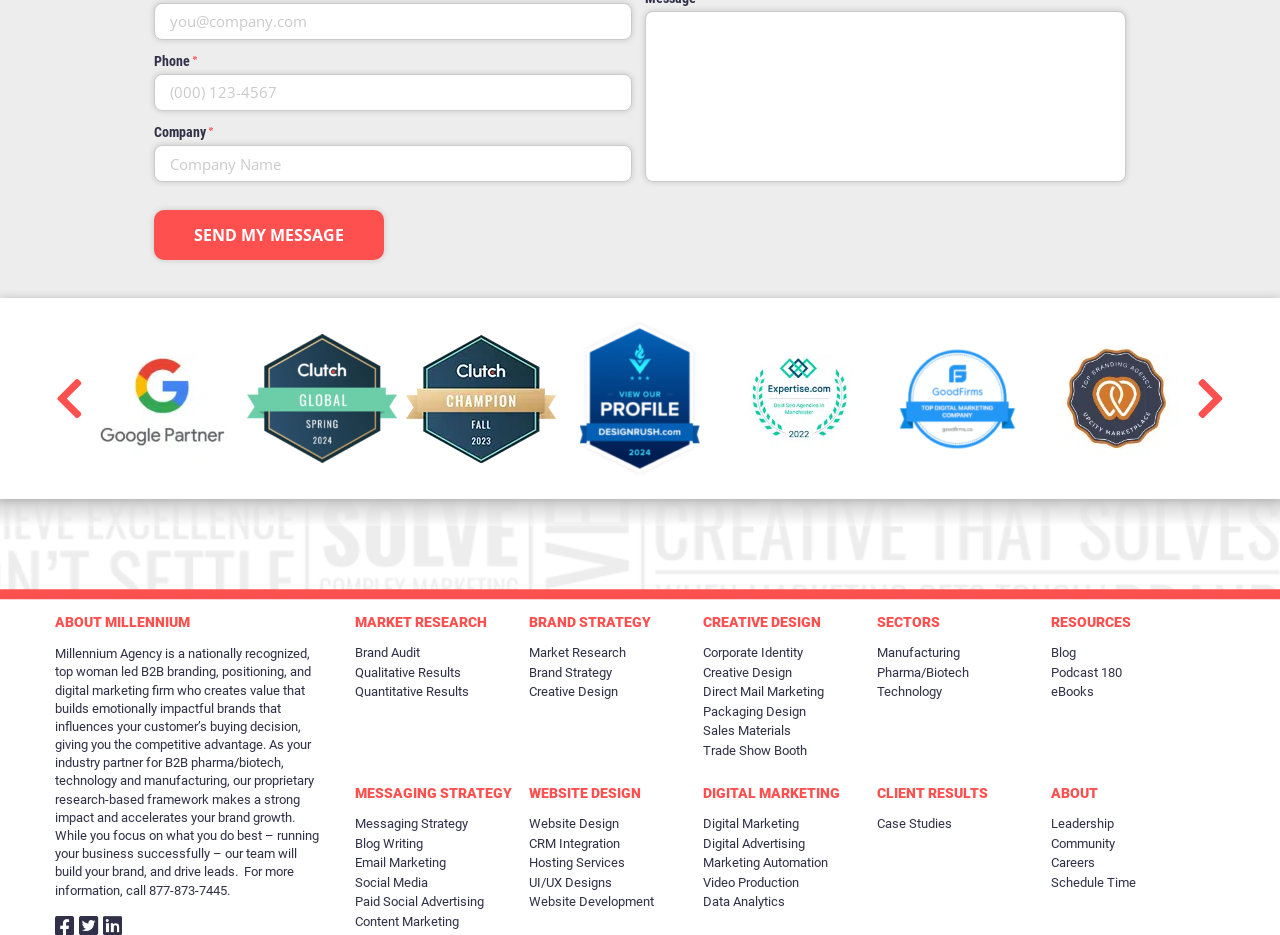Please identify the bounding box coordinates of where to click in order to follow the instruction: "Search for a product".

None